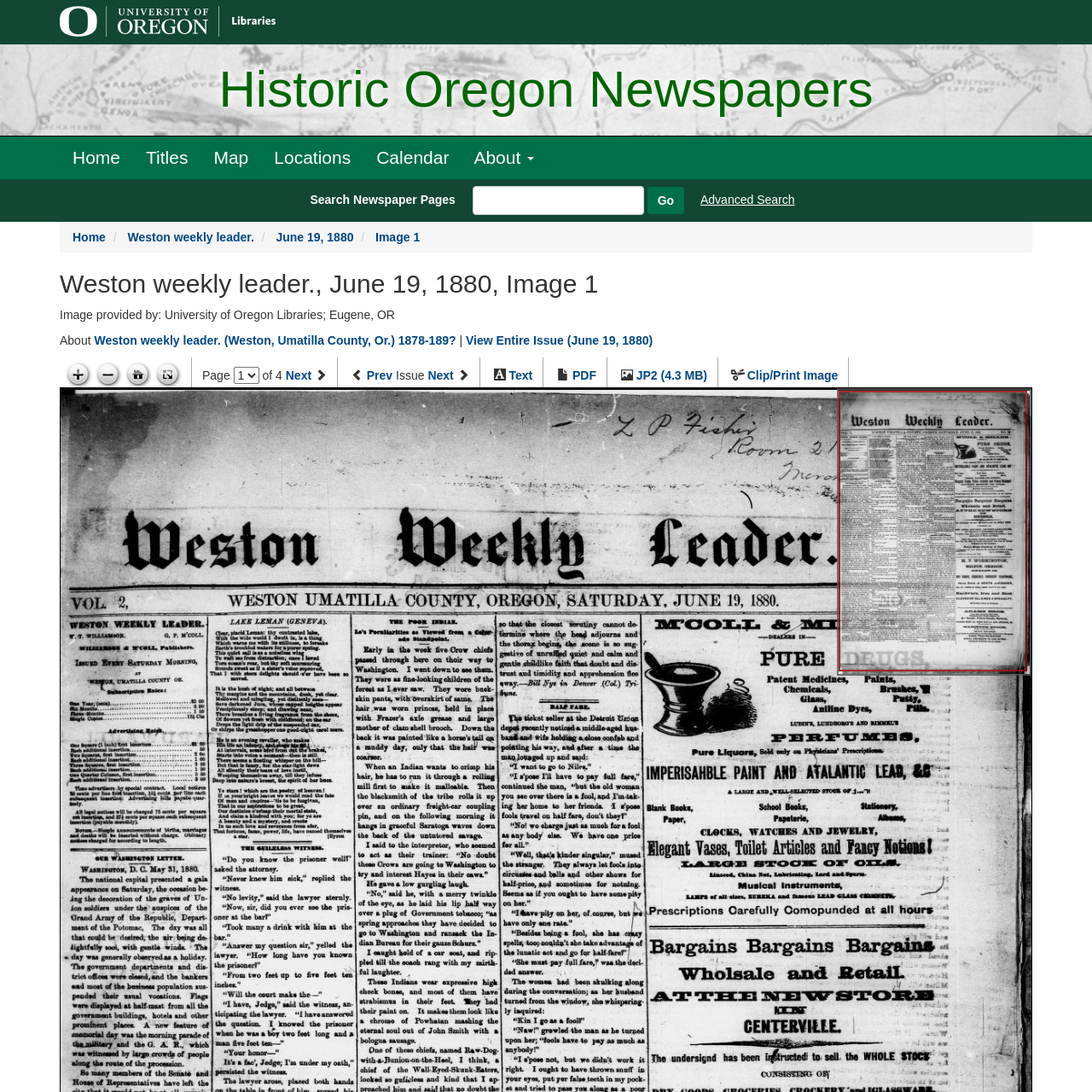Identify the bounding box of the UI element described as follows: "Image 1". Provide the coordinates as four float numbers in the range of 0 to 1 [left, top, right, bottom].

[0.344, 0.211, 0.385, 0.223]